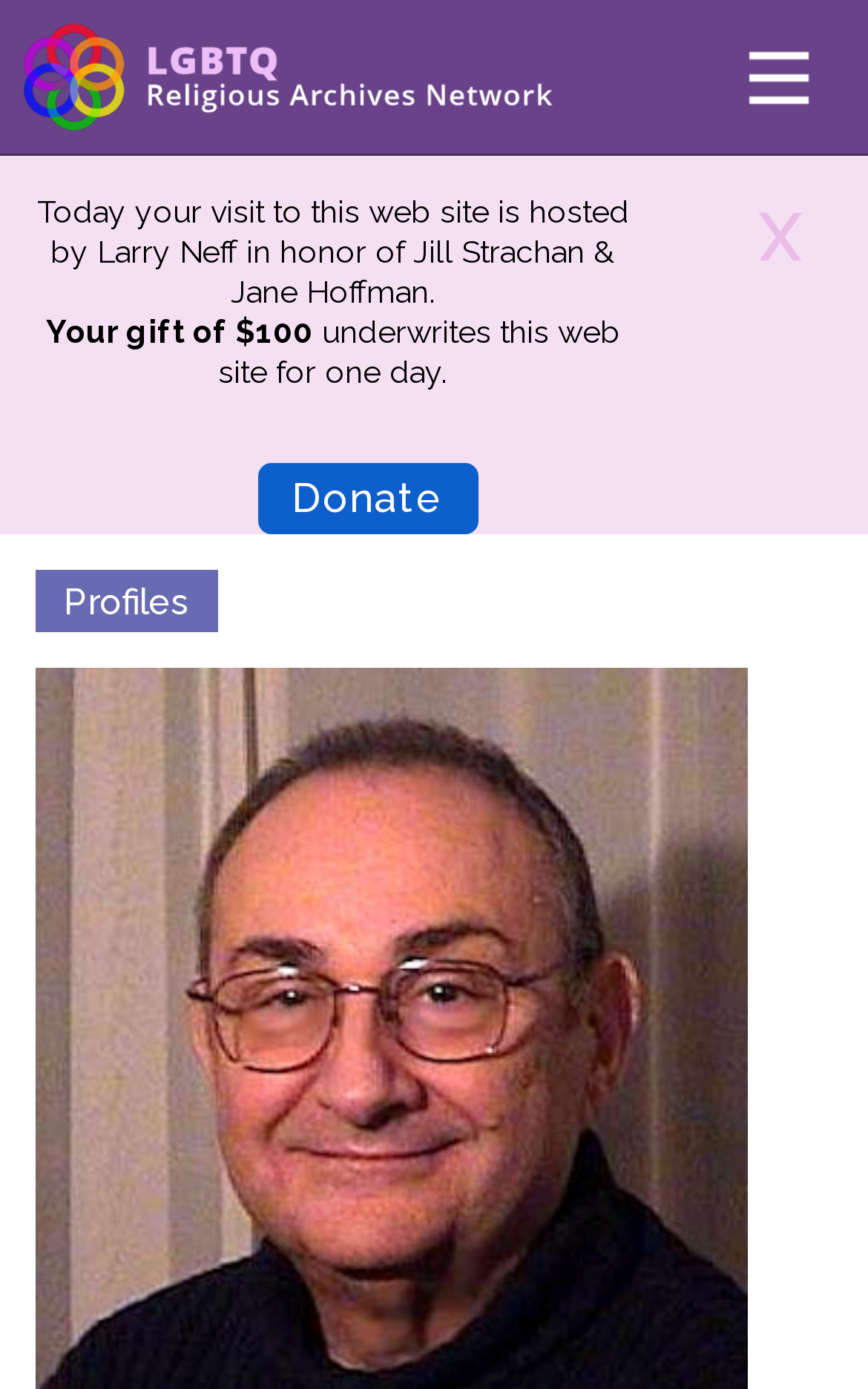For the element described, predict the bounding box coordinates as (top-left x, top-left y, bottom-right x, bottom-right y). All values should be between 0 and 1. Element description: Profiles

[0.041, 0.562, 0.257, 0.609]